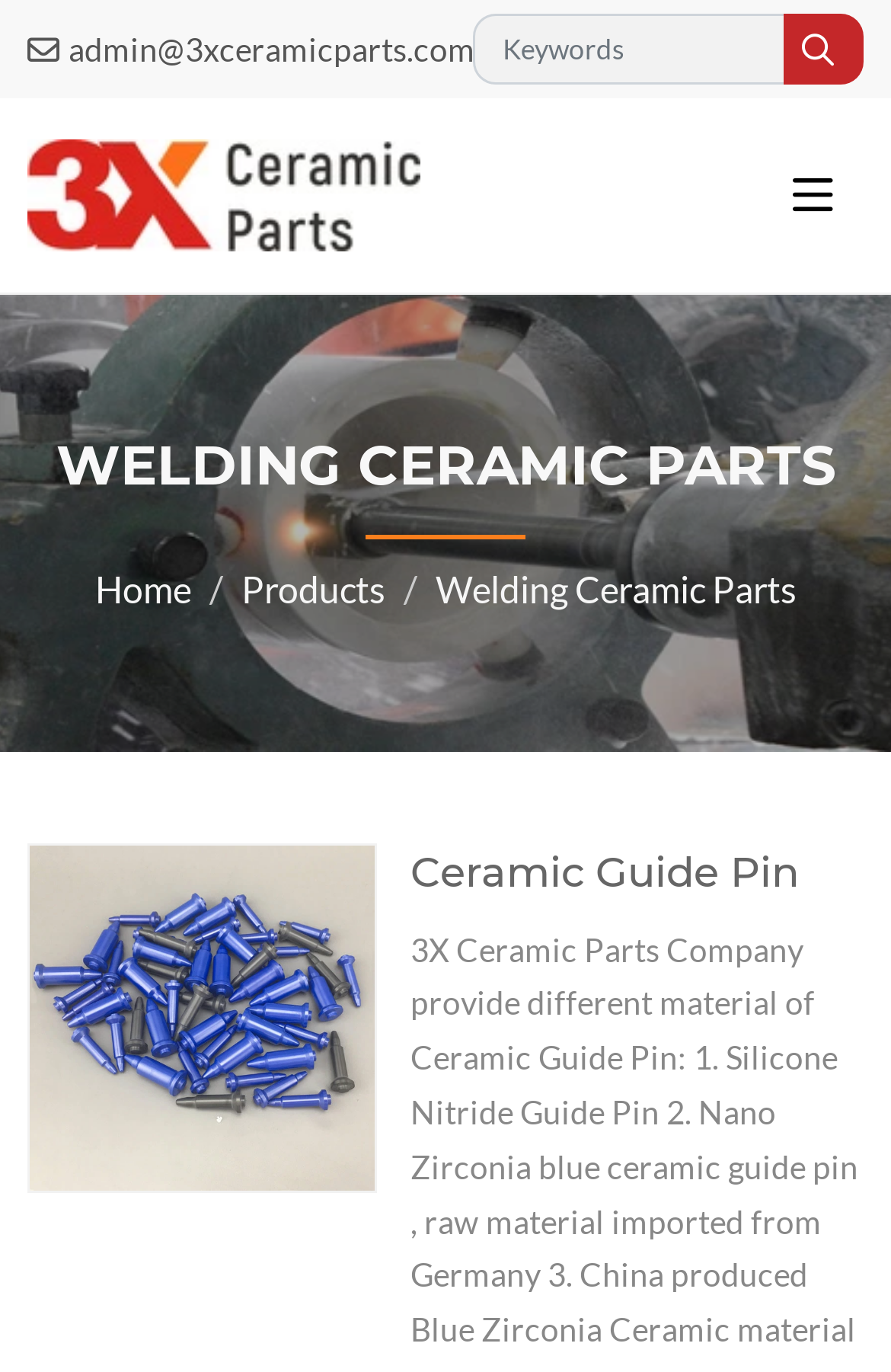Give the bounding box coordinates for this UI element: "Ceramic Guide Pin". The coordinates should be four float numbers between 0 and 1, arranged as [left, top, right, bottom].

[0.46, 0.619, 0.896, 0.655]